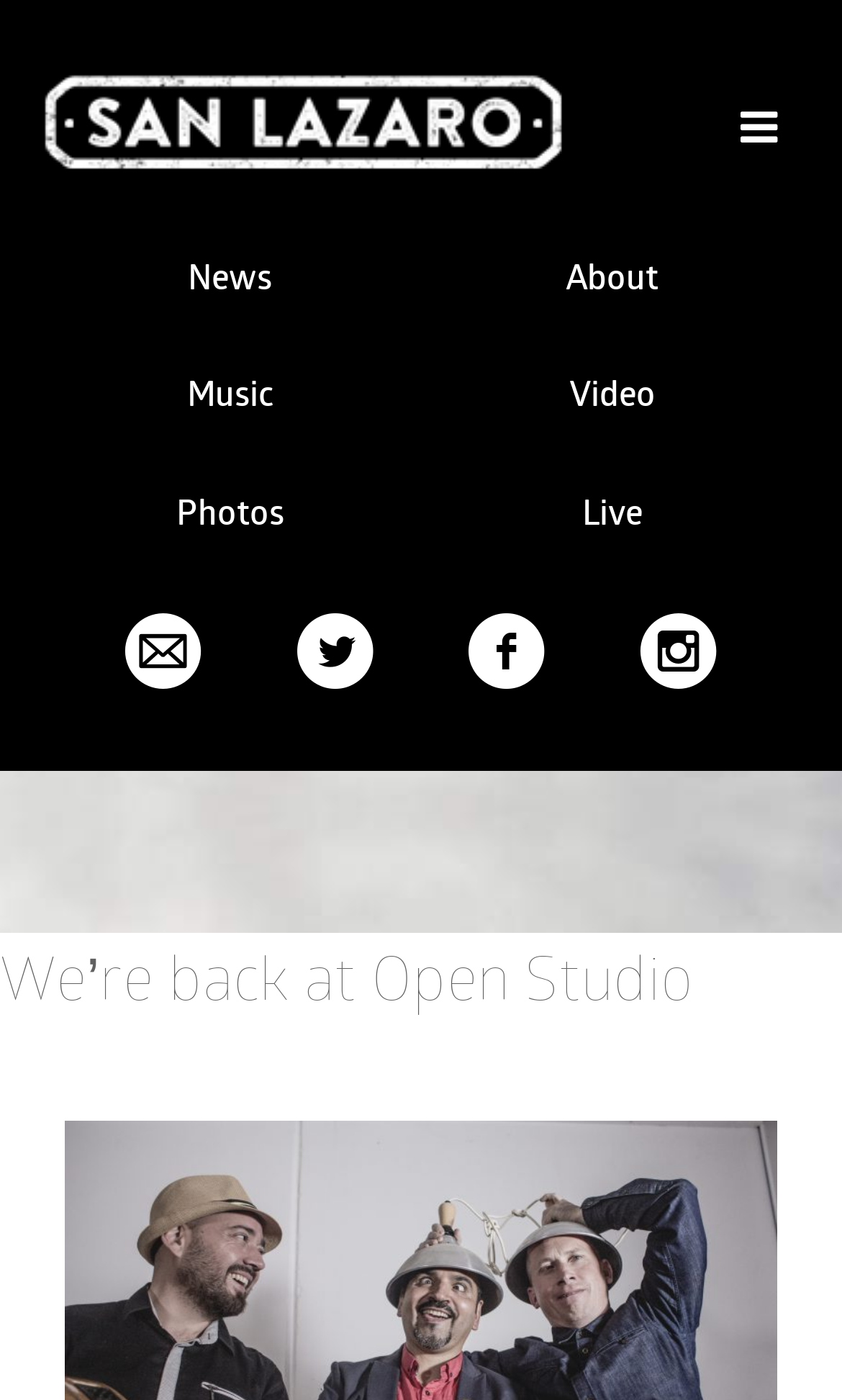Determine the bounding box coordinates of the UI element that matches the following description: "San Lazaro". The coordinates should be four float numbers between 0 and 1 in the format [left, top, right, bottom].

[0.046, 0.024, 0.672, 0.072]